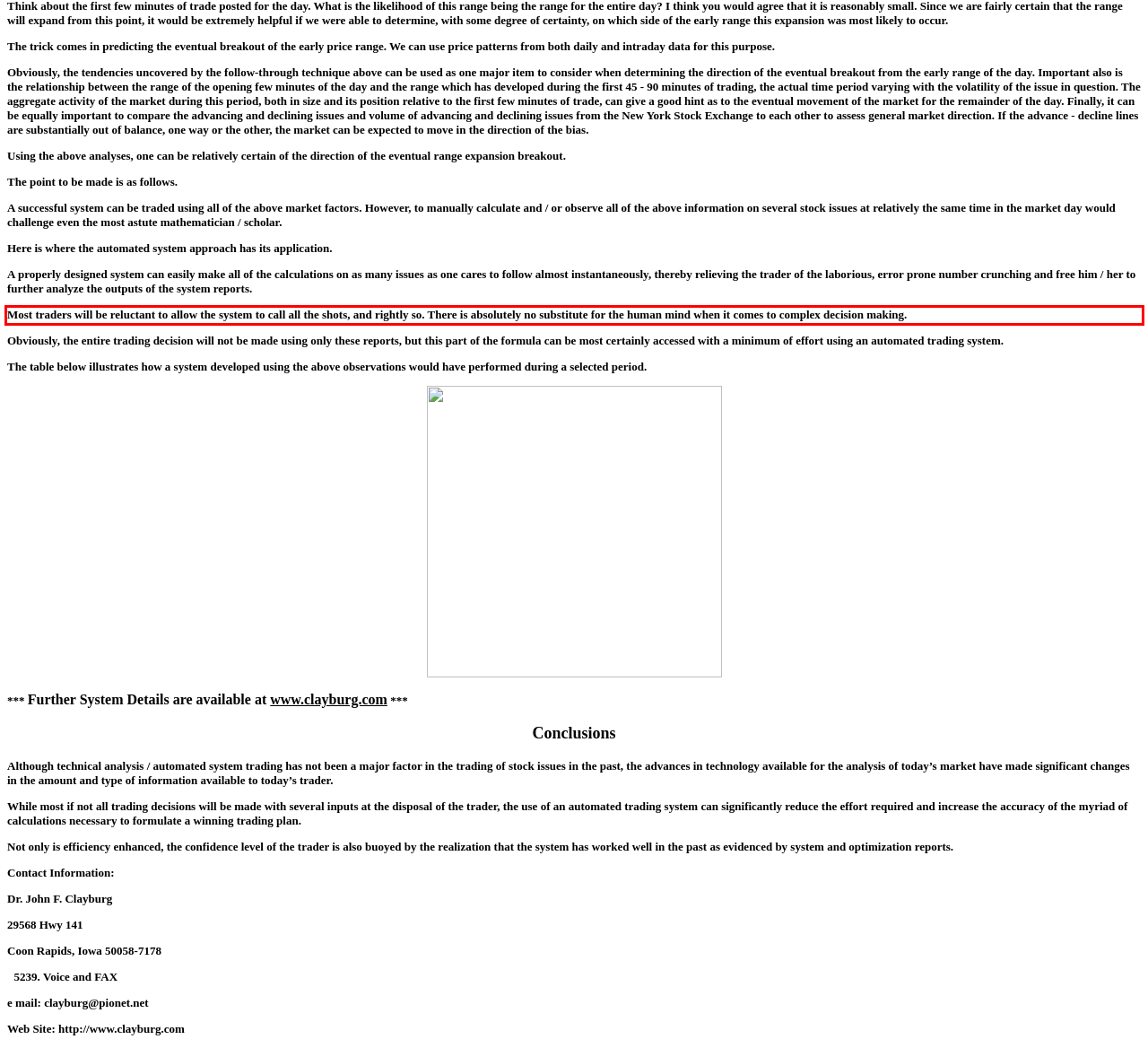Look at the webpage screenshot and recognize the text inside the red bounding box.

Most traders will be reluctant to allow the system to call all the shots, and rightly so. There is absolutely no substitute for the human mind when it comes to complex decision making.